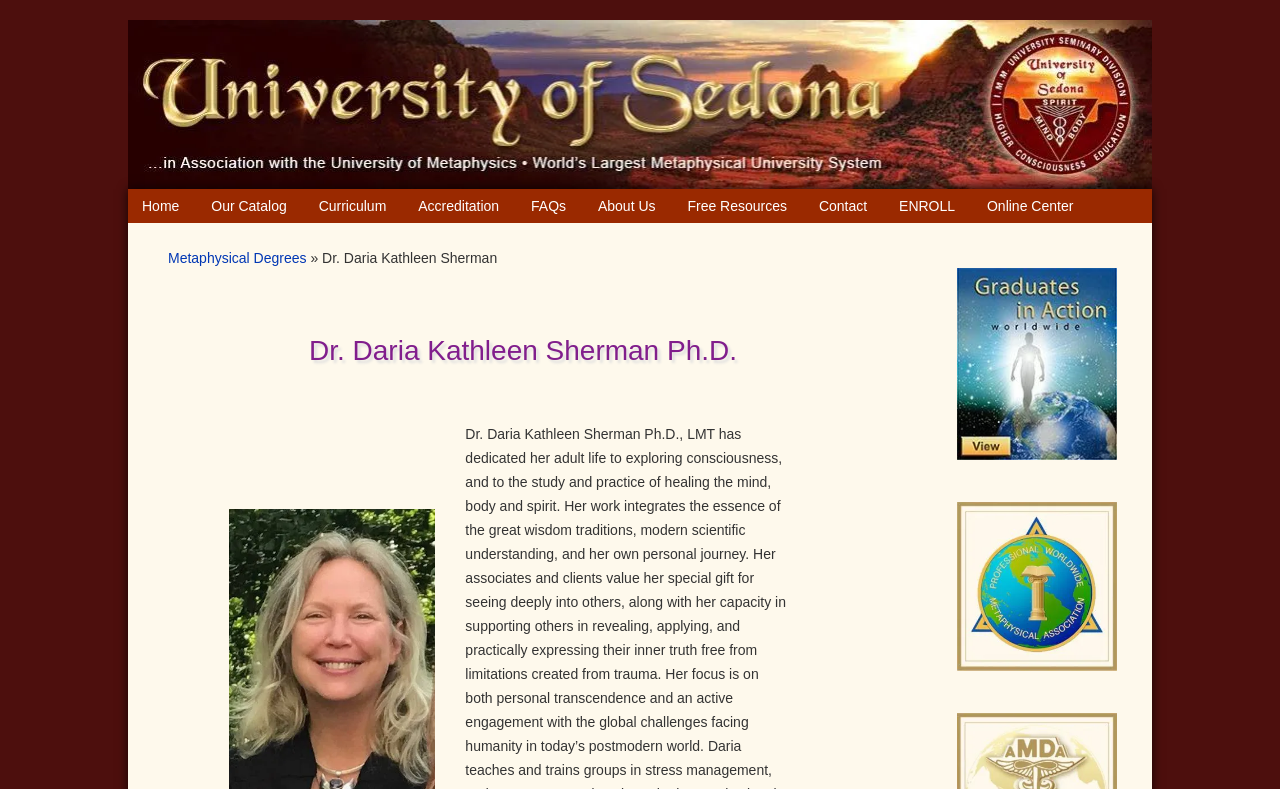Determine the bounding box for the described UI element: "Online Center".

[0.76, 0.24, 0.849, 0.283]